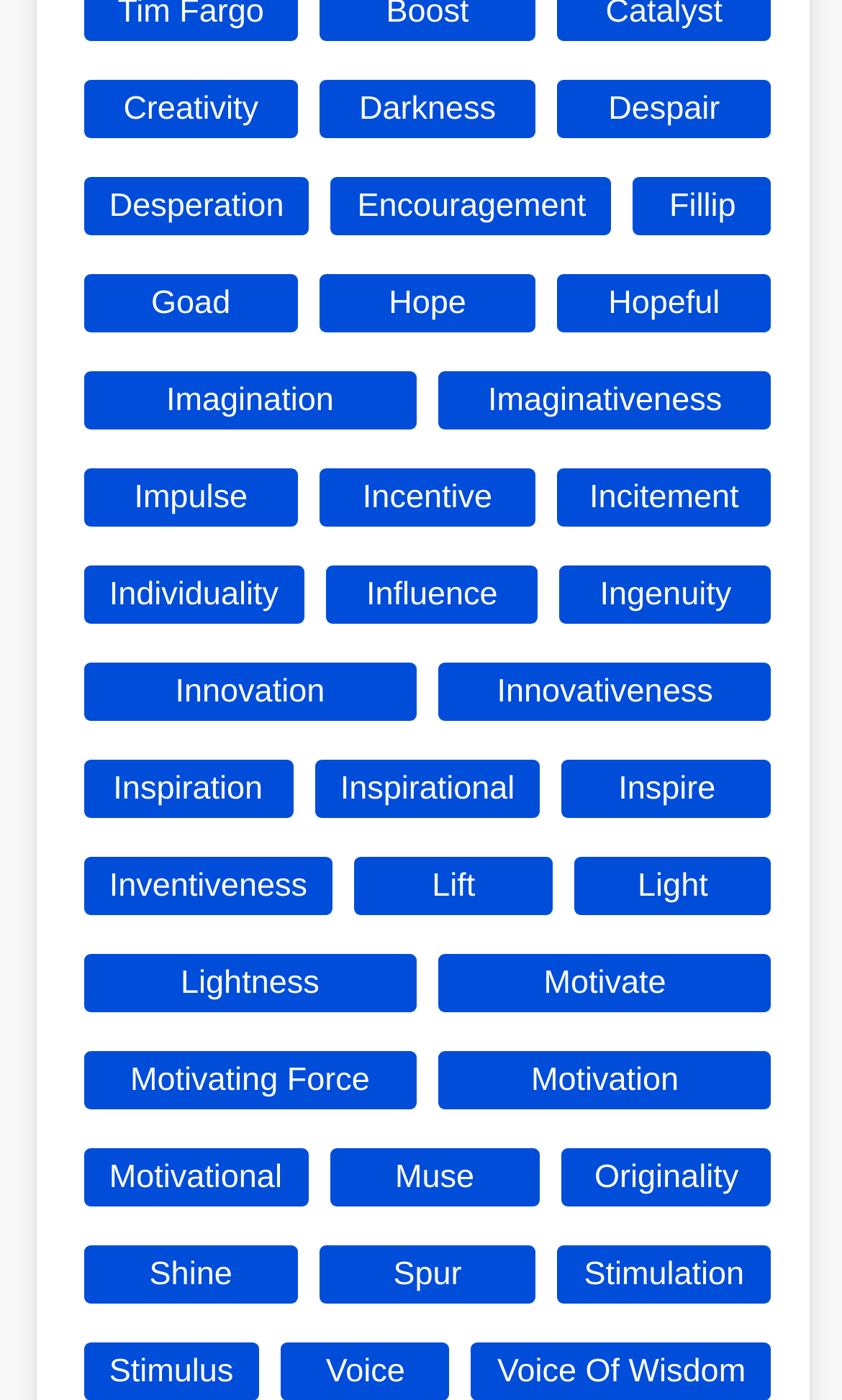Give a short answer to this question using one word or a phrase:
What is the theme of the links on the webpage?

Motivation and Inspiration